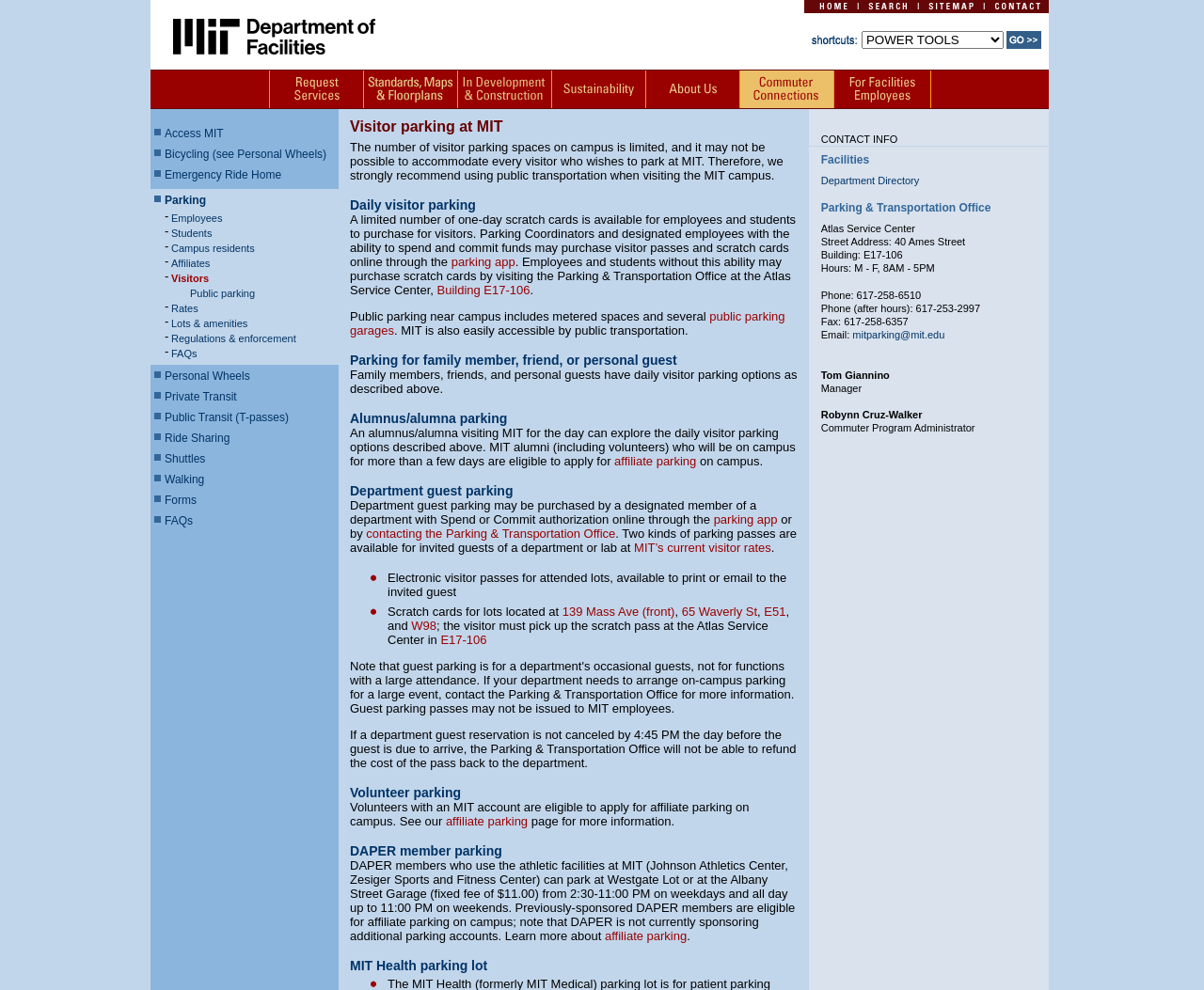What is the purpose of the 'Request Services' link?
Answer the question in a detailed and comprehensive manner.

The 'Request Services' link is likely used to request facilities-related services, such as maintenance or repairs, from the university's facilities department.